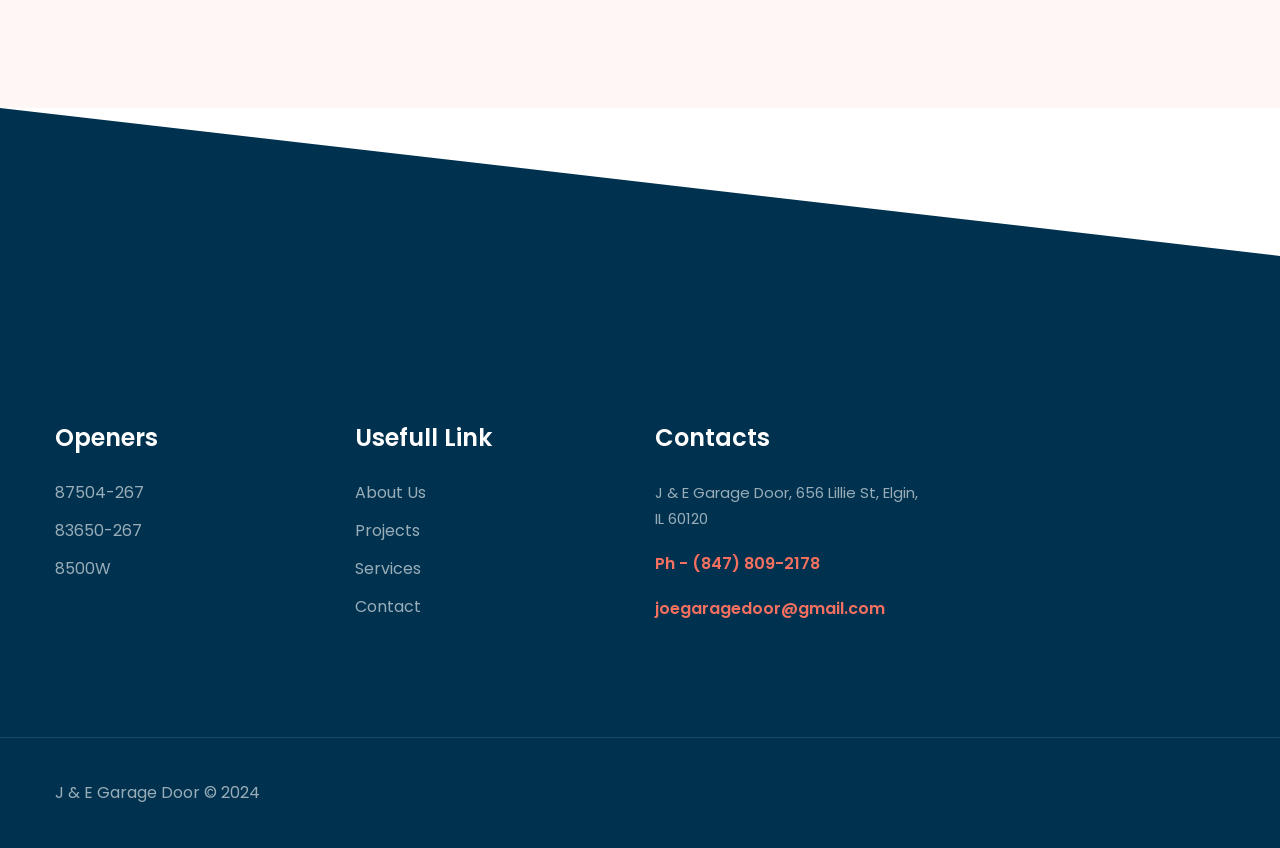How many links are there under 'Openers'?
Answer the question based on the image using a single word or a brief phrase.

3